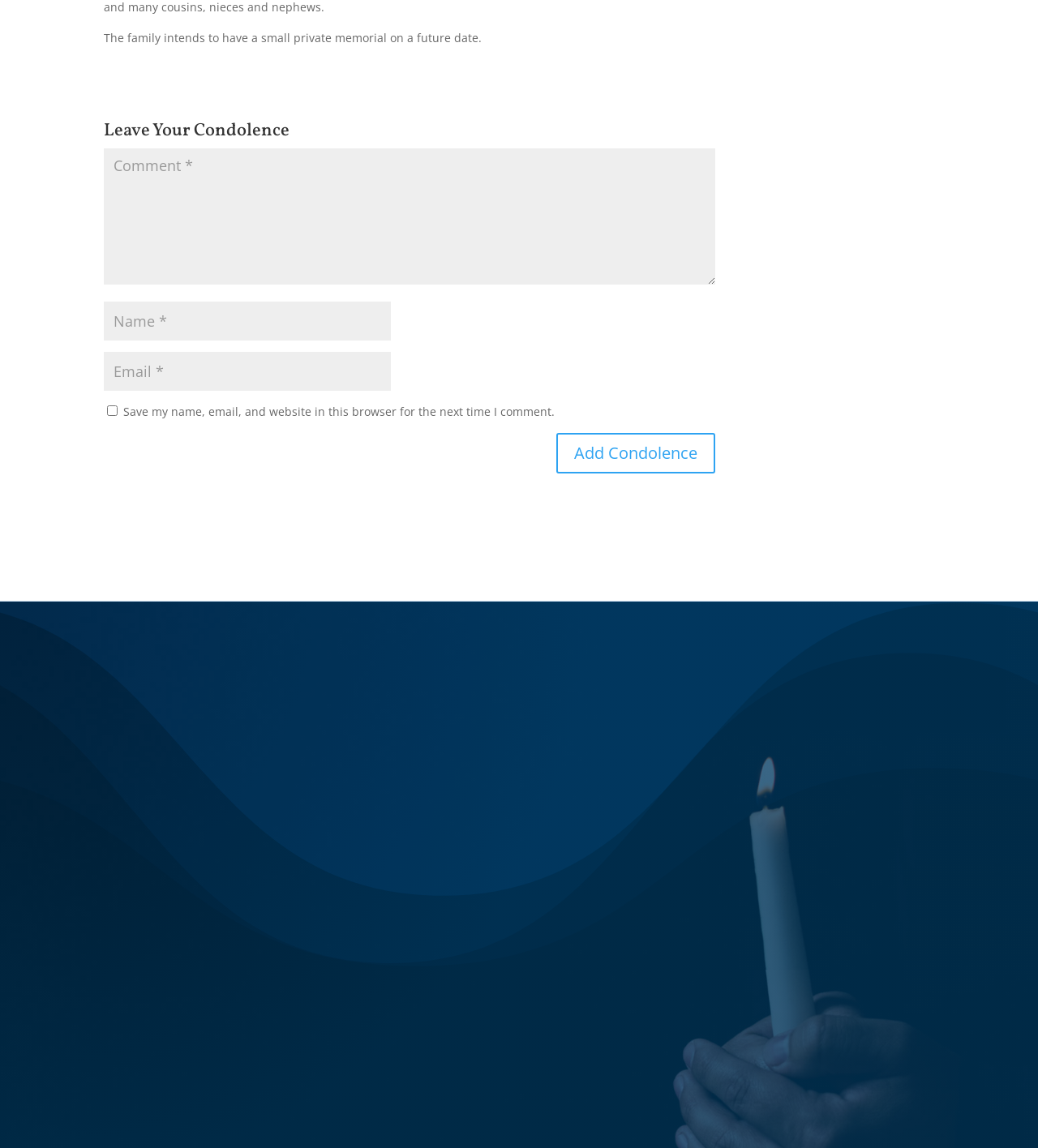Please provide a brief answer to the following inquiry using a single word or phrase:
What is the copyright year range of the webpage?

2017-2024